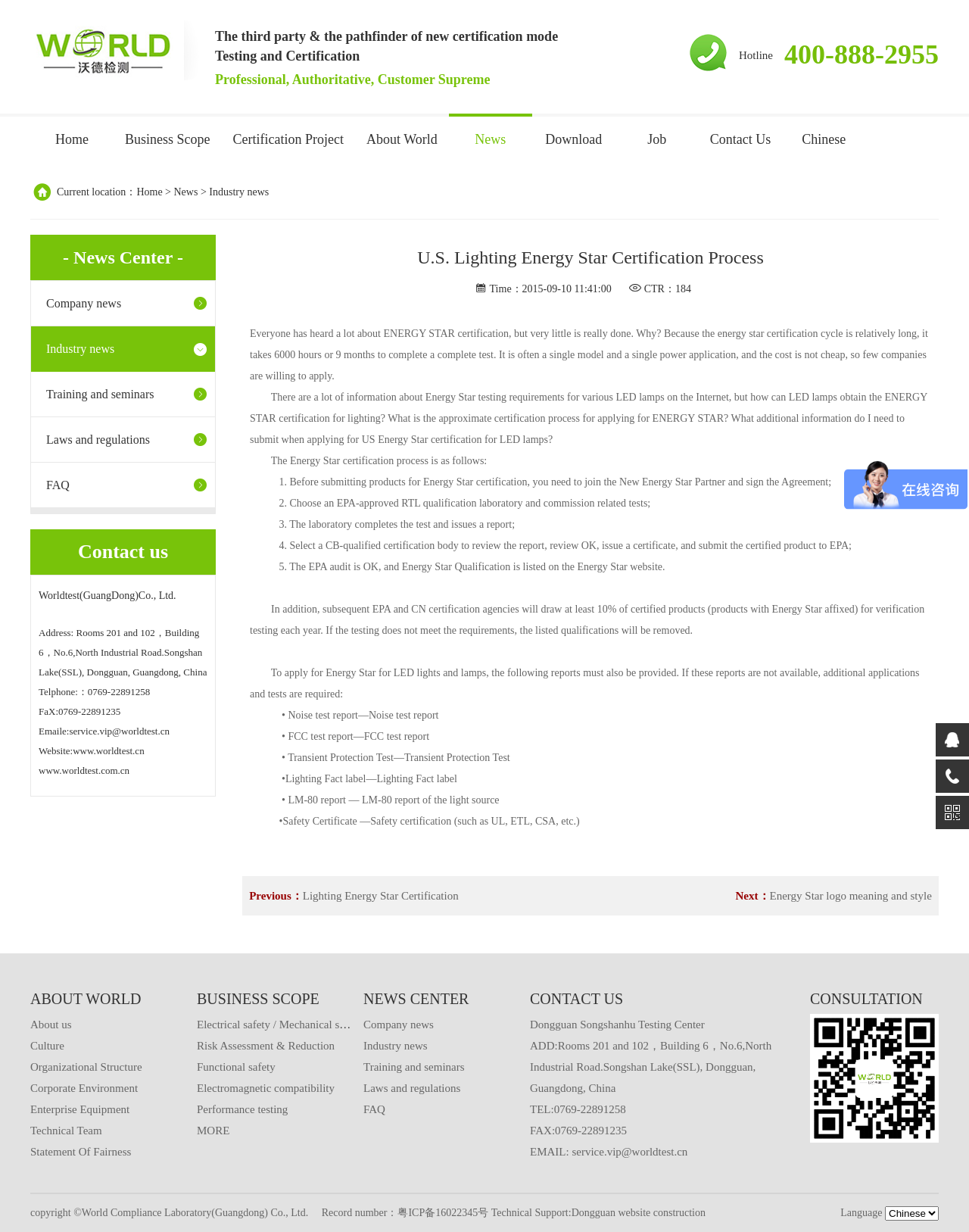Give a one-word or short phrase answer to this question: 
How long does the Energy Star certification cycle take?

9 months